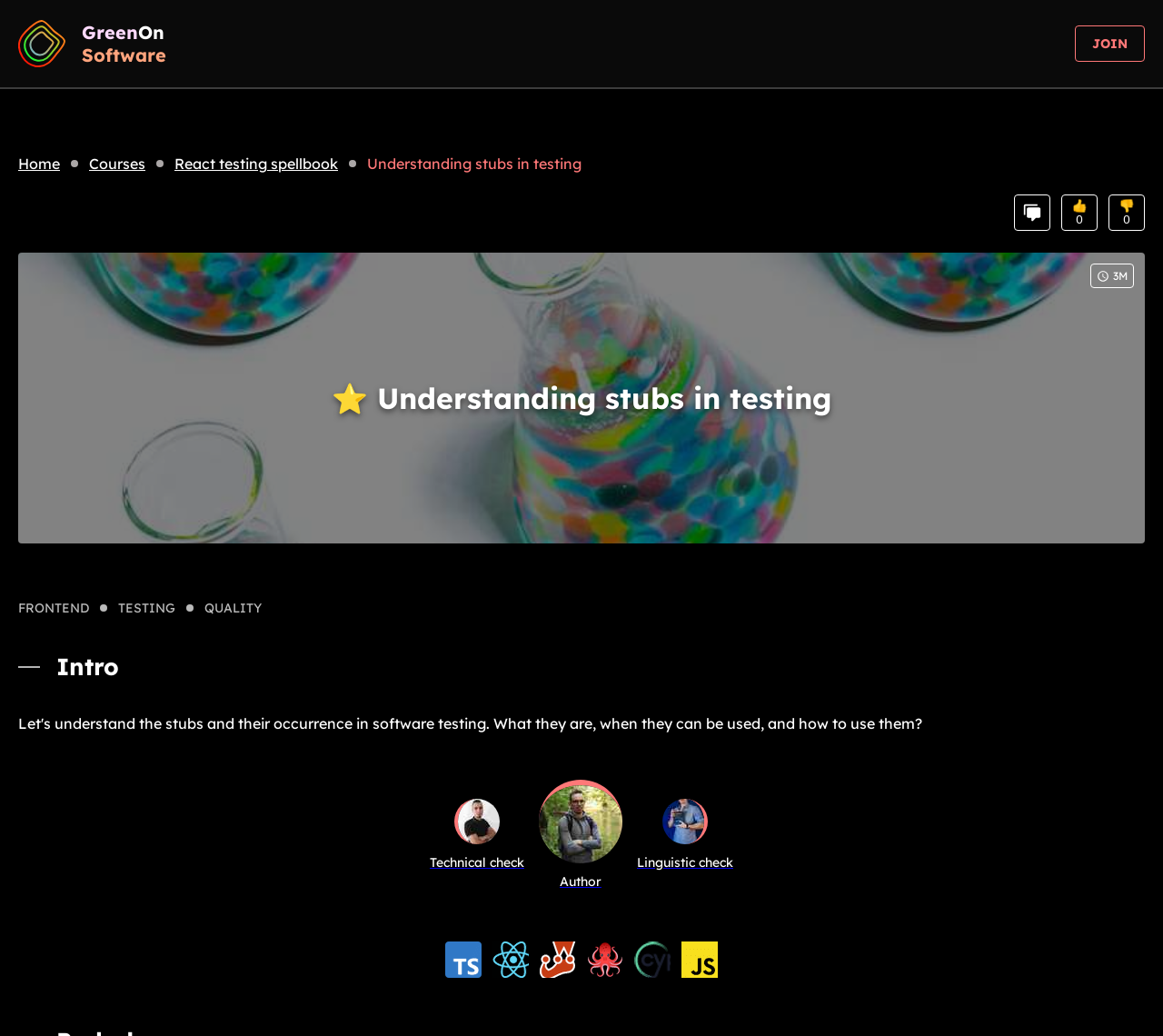Look at the image and give a detailed response to the following question: What is the topic of the article?

I inferred this answer by looking at the header 'Understanding stubs in testing' and the overall structure of the webpage, which suggests that the article is about explaining stubs in the context of software testing.